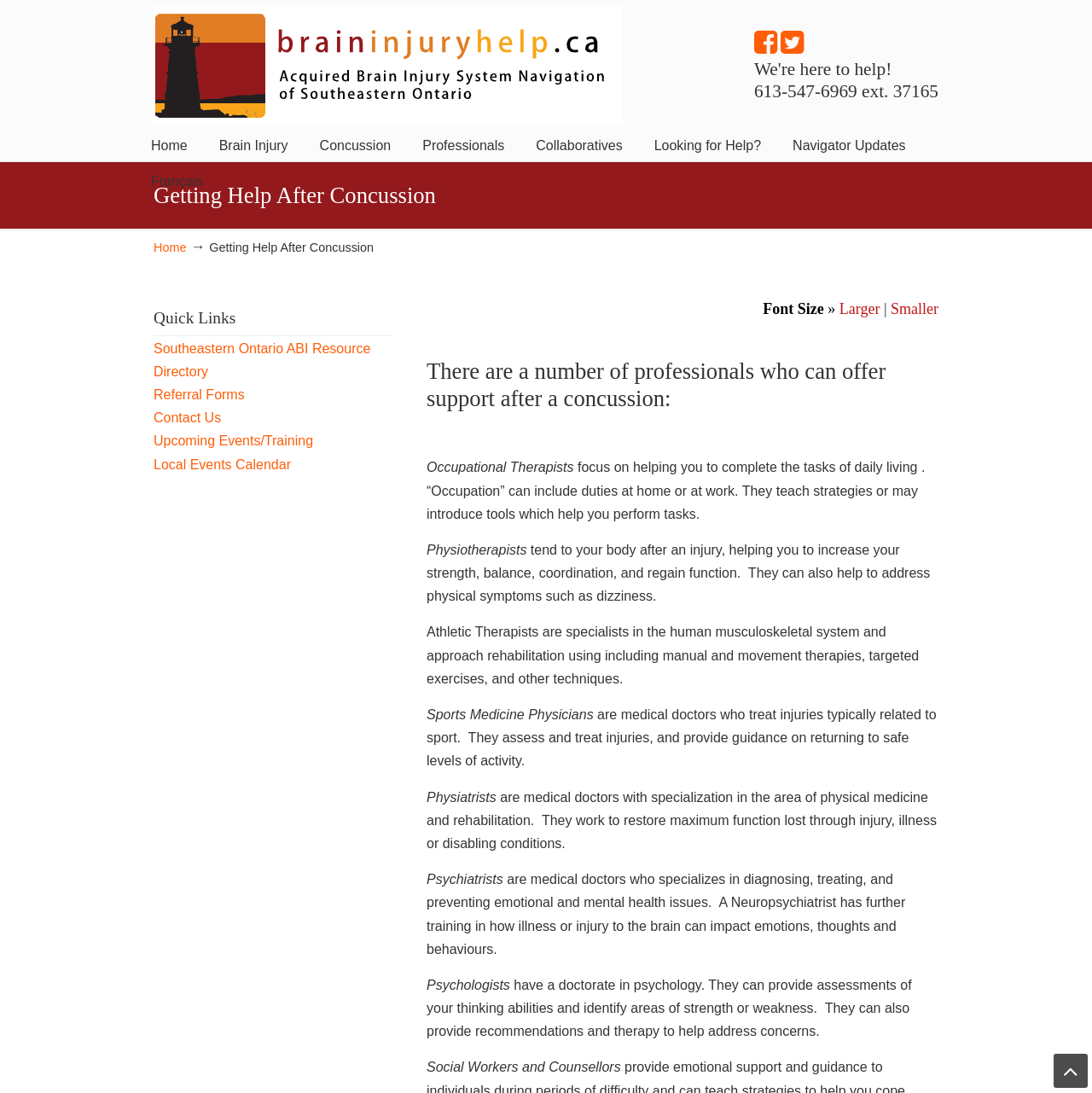Identify the bounding box for the element characterized by the following description: "July 23, 2021".

None